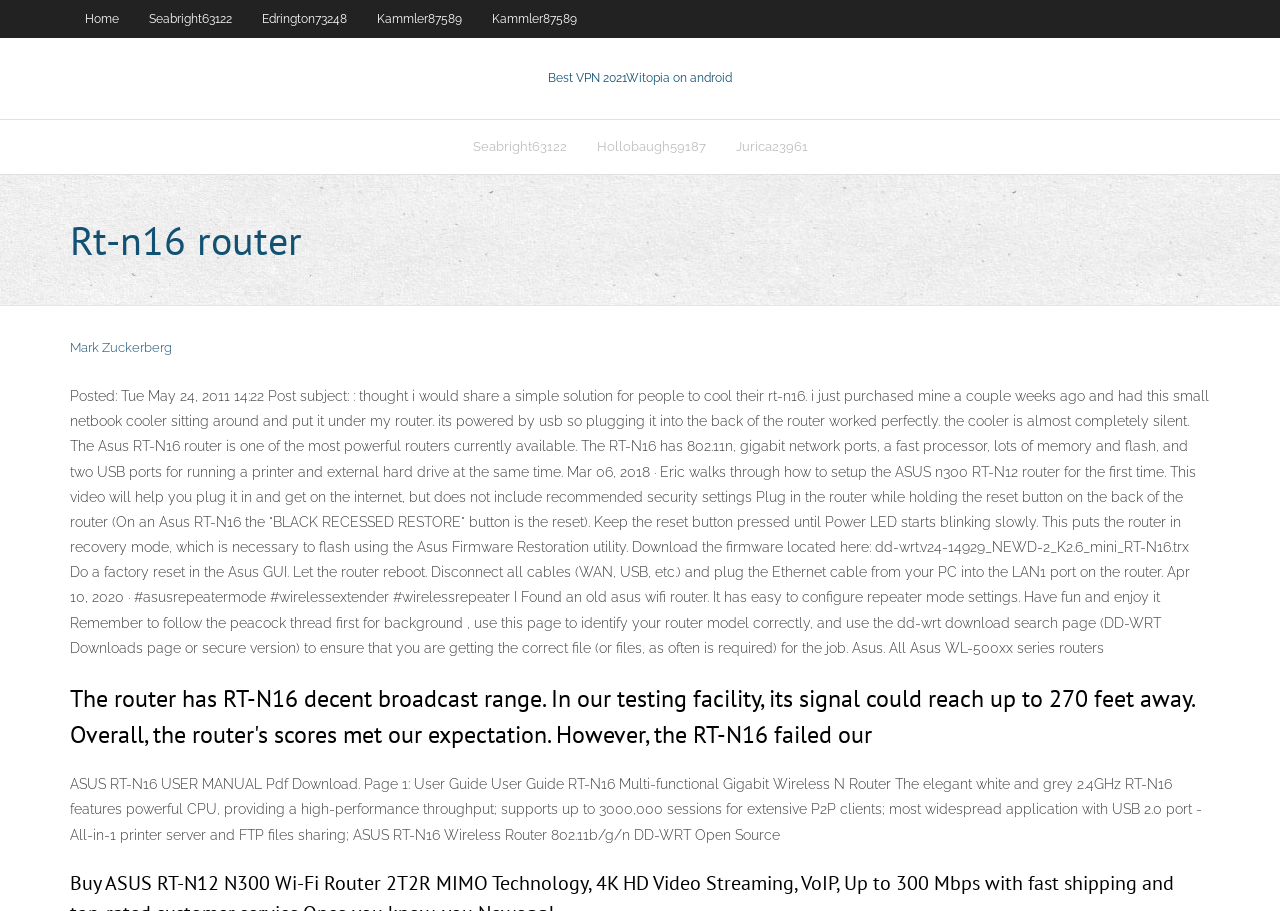Answer the following query with a single word or phrase:
What is the purpose of the ASUS RT-N16 USER MANUAL?

To guide users